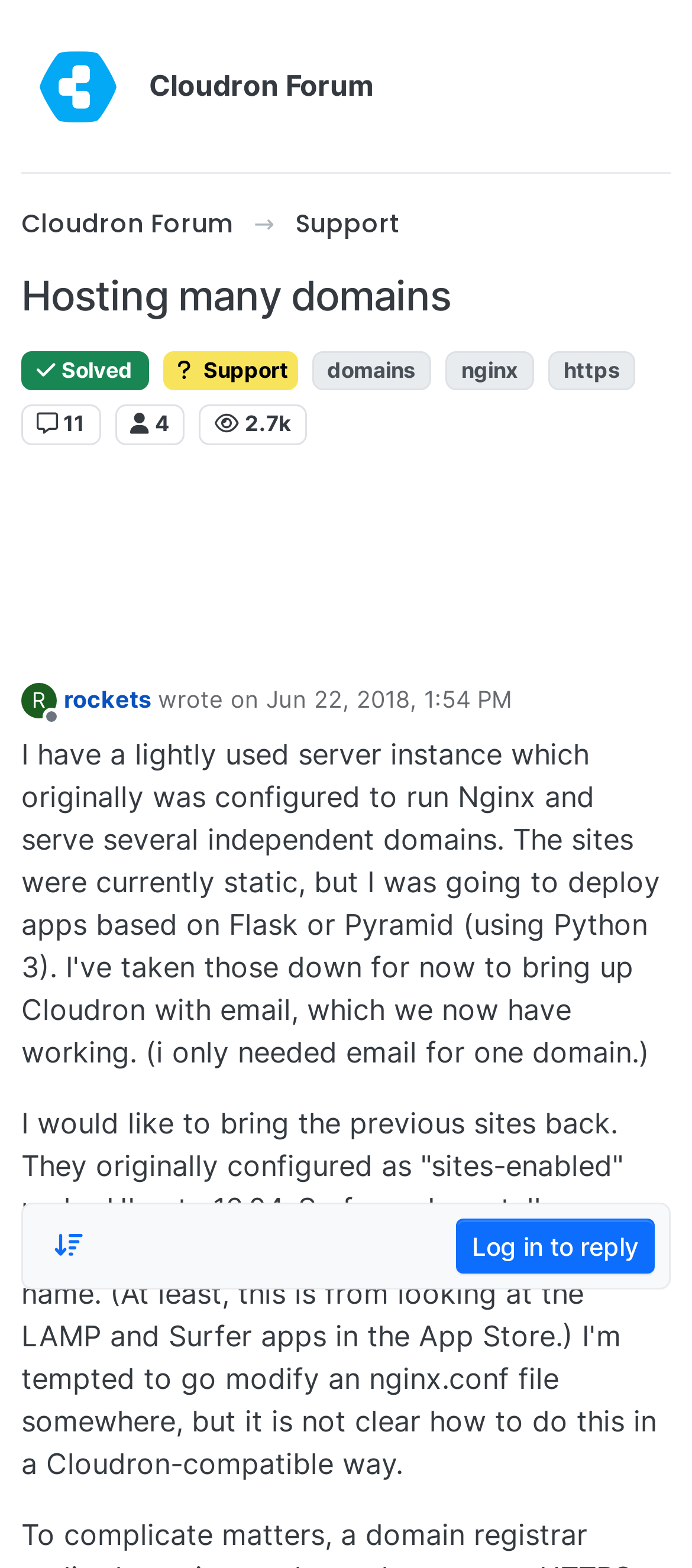Identify the bounding box of the UI element described as follows: "Oldest to Newest". Provide the coordinates as four float numbers in the range of 0 to 1 [left, top, right, bottom].

[0.054, 0.024, 0.145, 0.058]